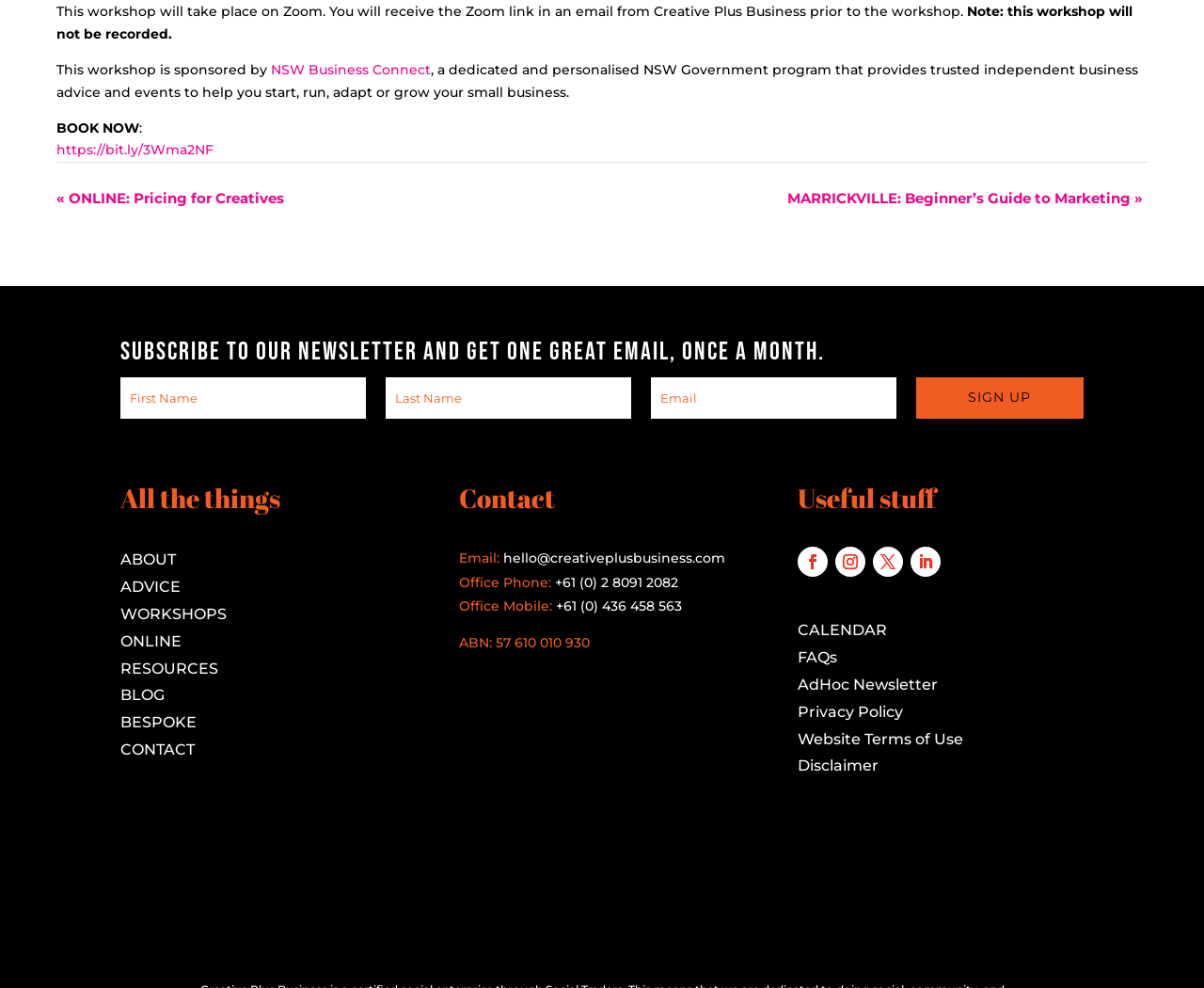For the following element description, predict the bounding box coordinates in the format (top-left x, top-left y, bottom-right x, bottom-right y). All values should be floating point numbers between 0 and 1. Description: name="et_pb_signup_lastname" placeholder="Last Name"

[0.32, 0.382, 0.524, 0.424]